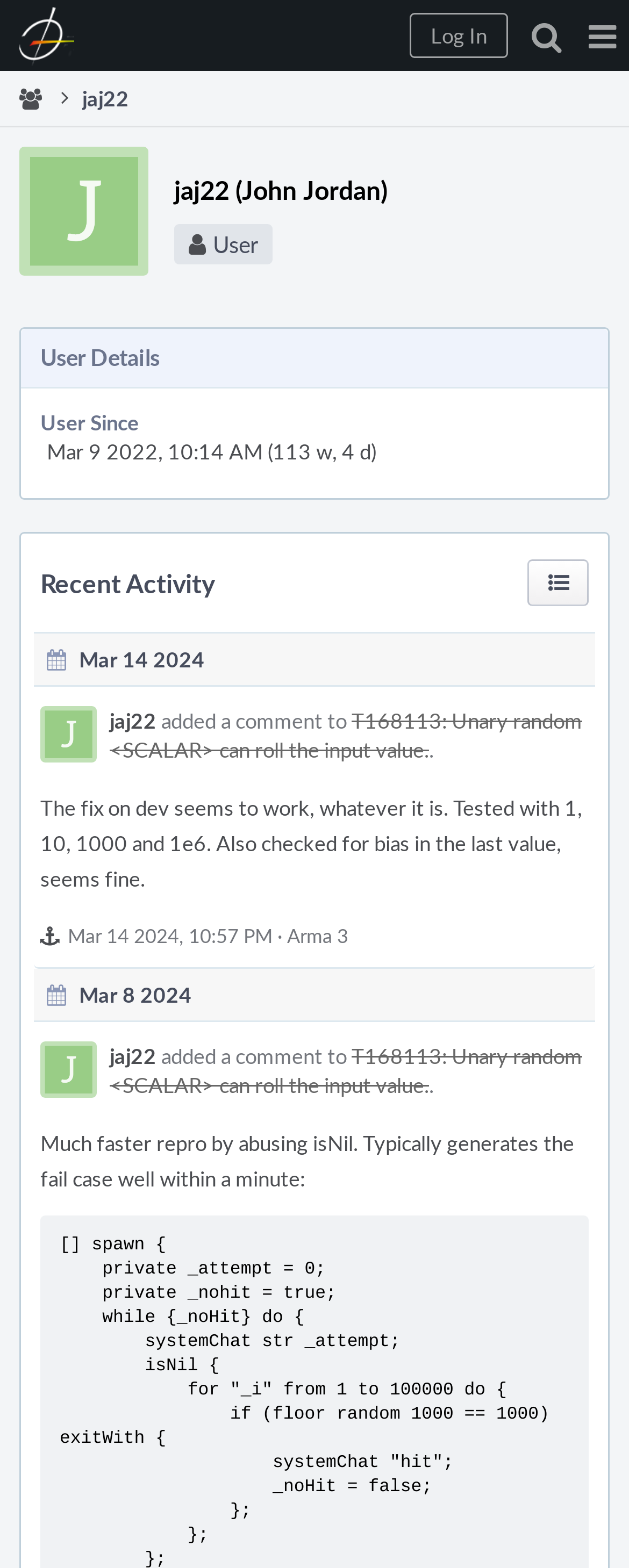Please mark the bounding box coordinates of the area that should be clicked to carry out the instruction: "Click the Log In button".

[0.651, 0.008, 0.808, 0.037]